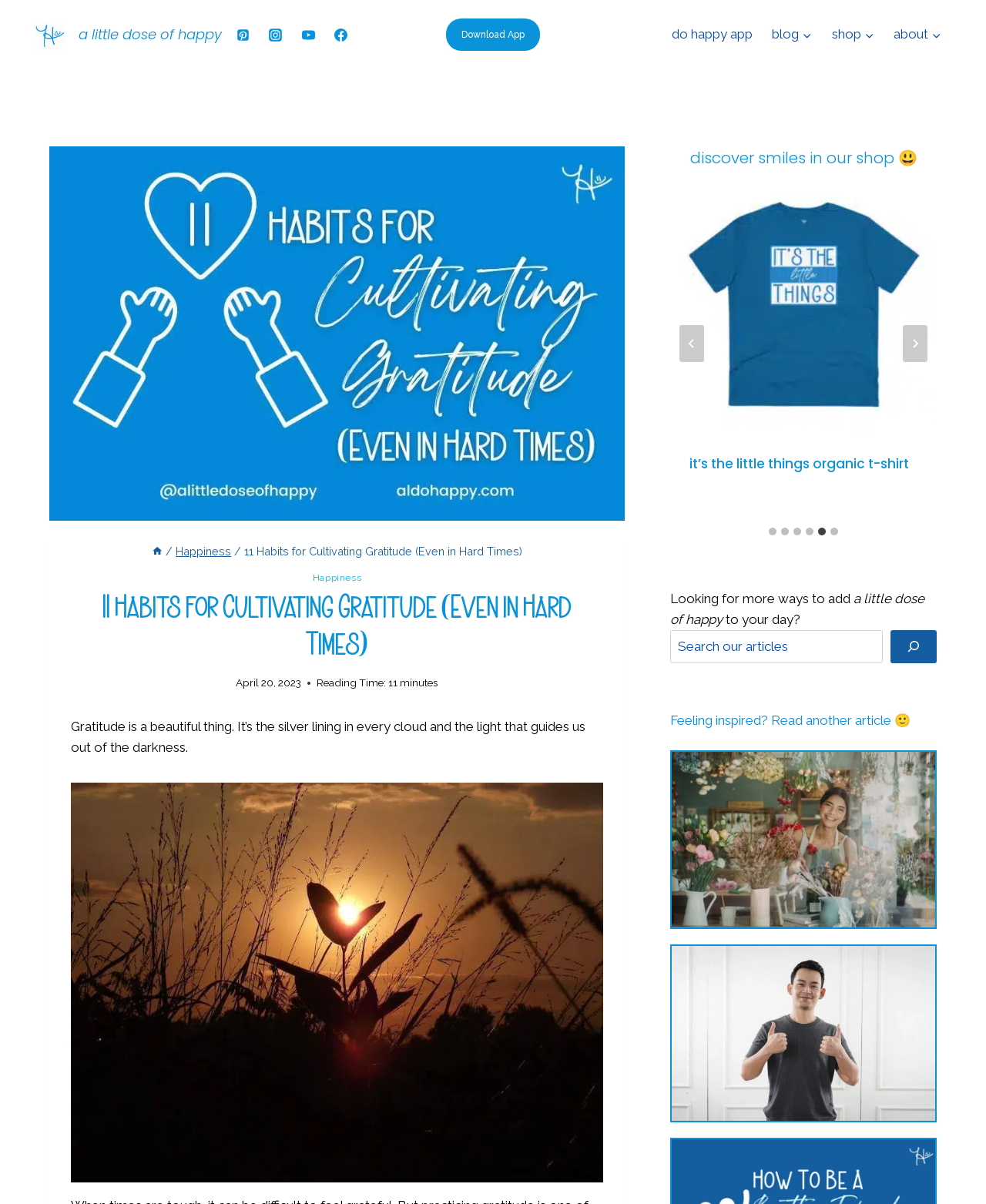How many related articles are displayed?
From the details in the image, provide a complete and detailed answer to the question.

I scrolled down to the bottom of the webpage and found that there are 2 related articles displayed, which are 'How to Stop Relying on Others for Happiness' and 'Kindness Matters – Here’s How You Can Be Kind Today'.